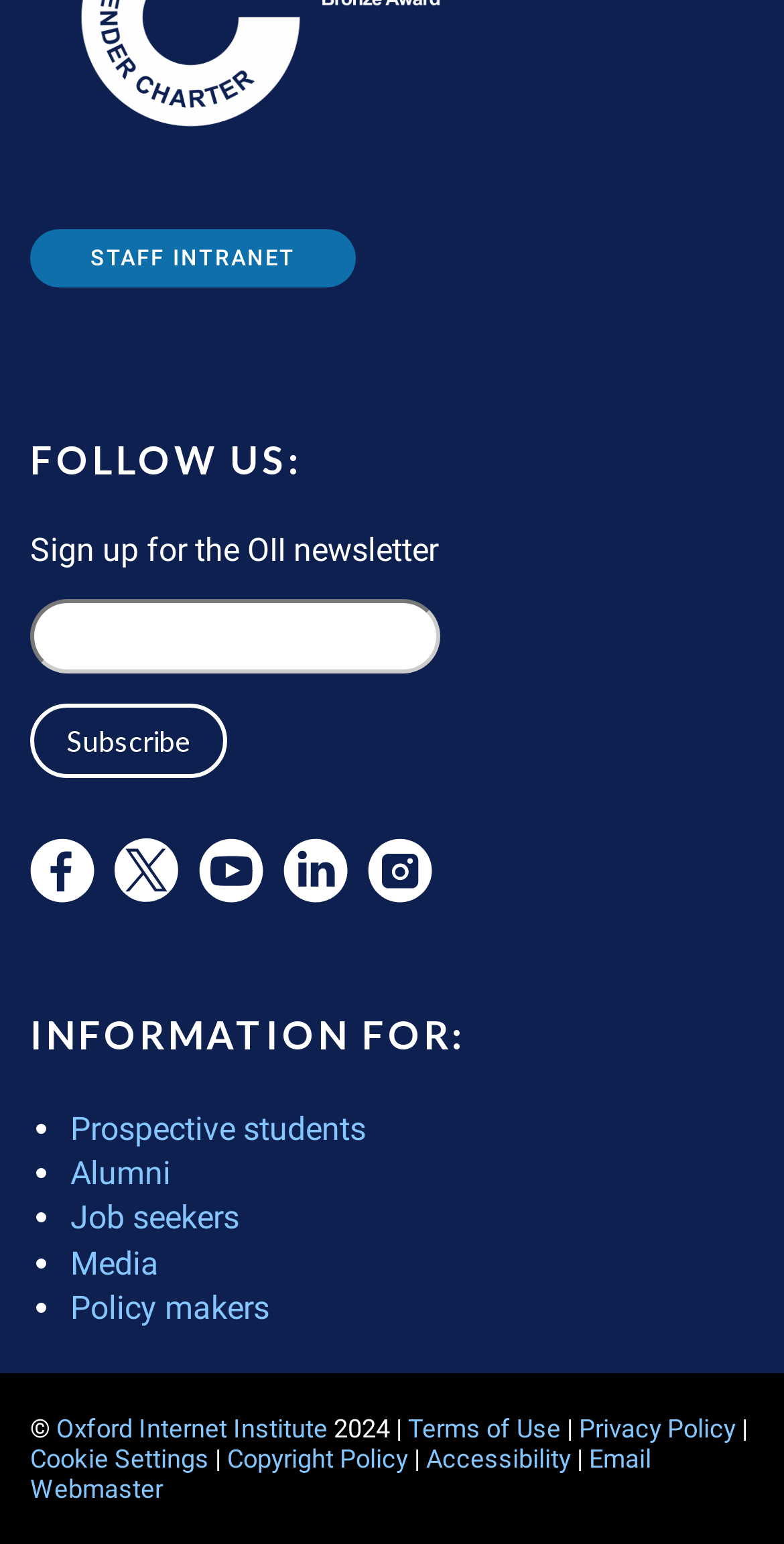Please locate the bounding box coordinates of the element that should be clicked to complete the given instruction: "Subscribe to the OII newsletter".

[0.038, 0.456, 0.29, 0.505]